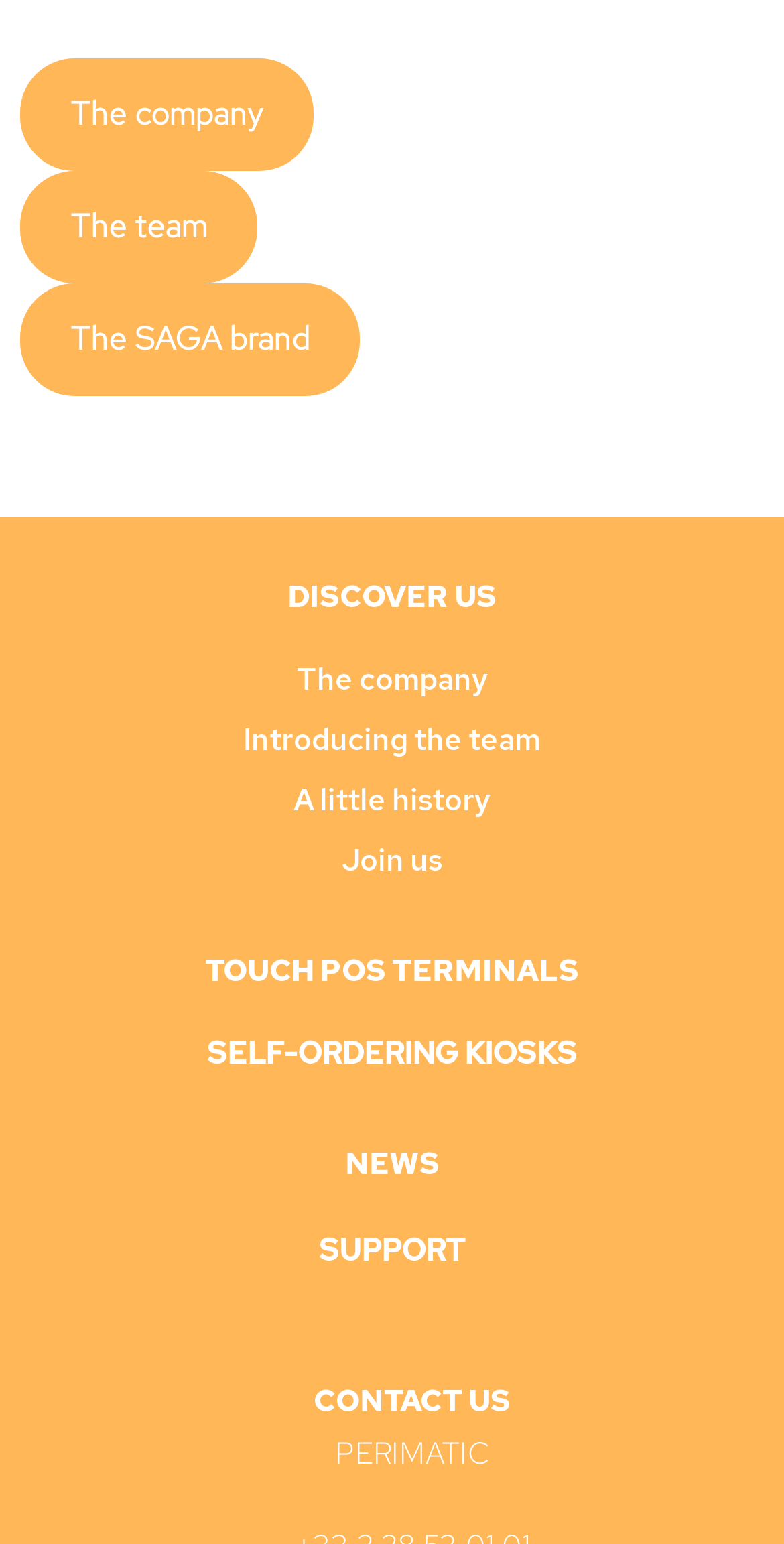Can you find the bounding box coordinates for the element to click on to achieve the instruction: "Go to Sciensano website"?

None